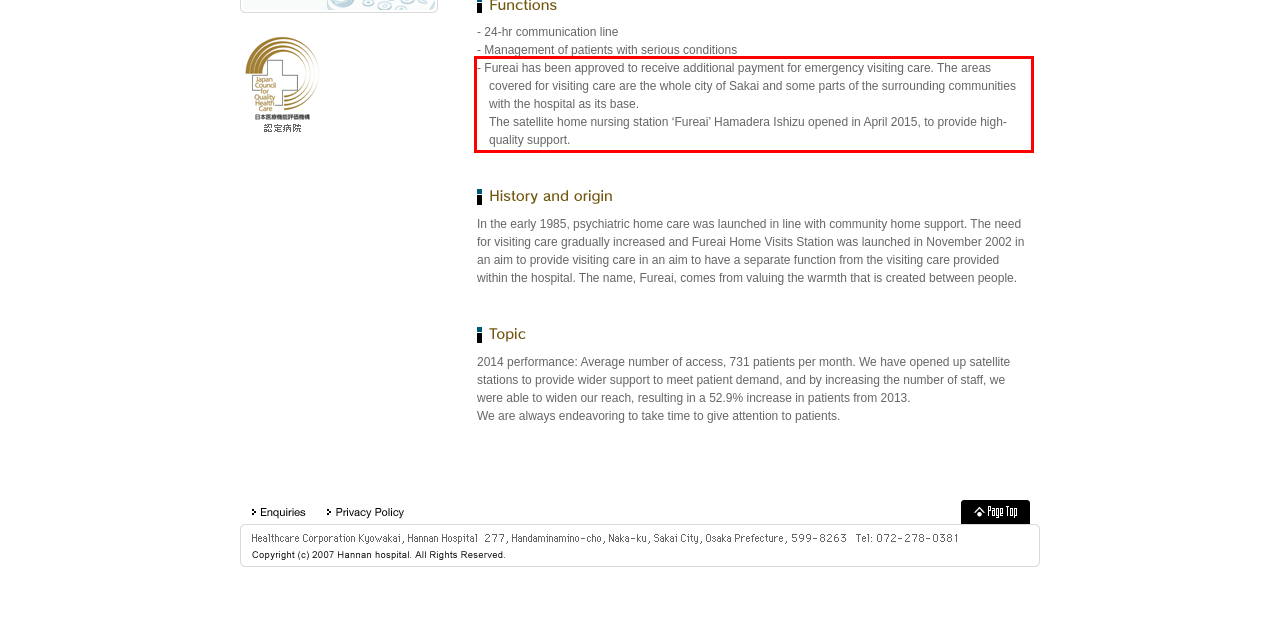Given a screenshot of a webpage containing a red bounding box, perform OCR on the text within this red bounding box and provide the text content.

- Fureai has been approved to receive additional payment for emergency visiting care. The areas covered for visiting care are the whole city of Sakai and some parts of the surrounding communities with the hospital as its base. The satellite home nursing station ‘Fureai’ Hamadera Ishizu opened in April 2015, to provide high-quality support.